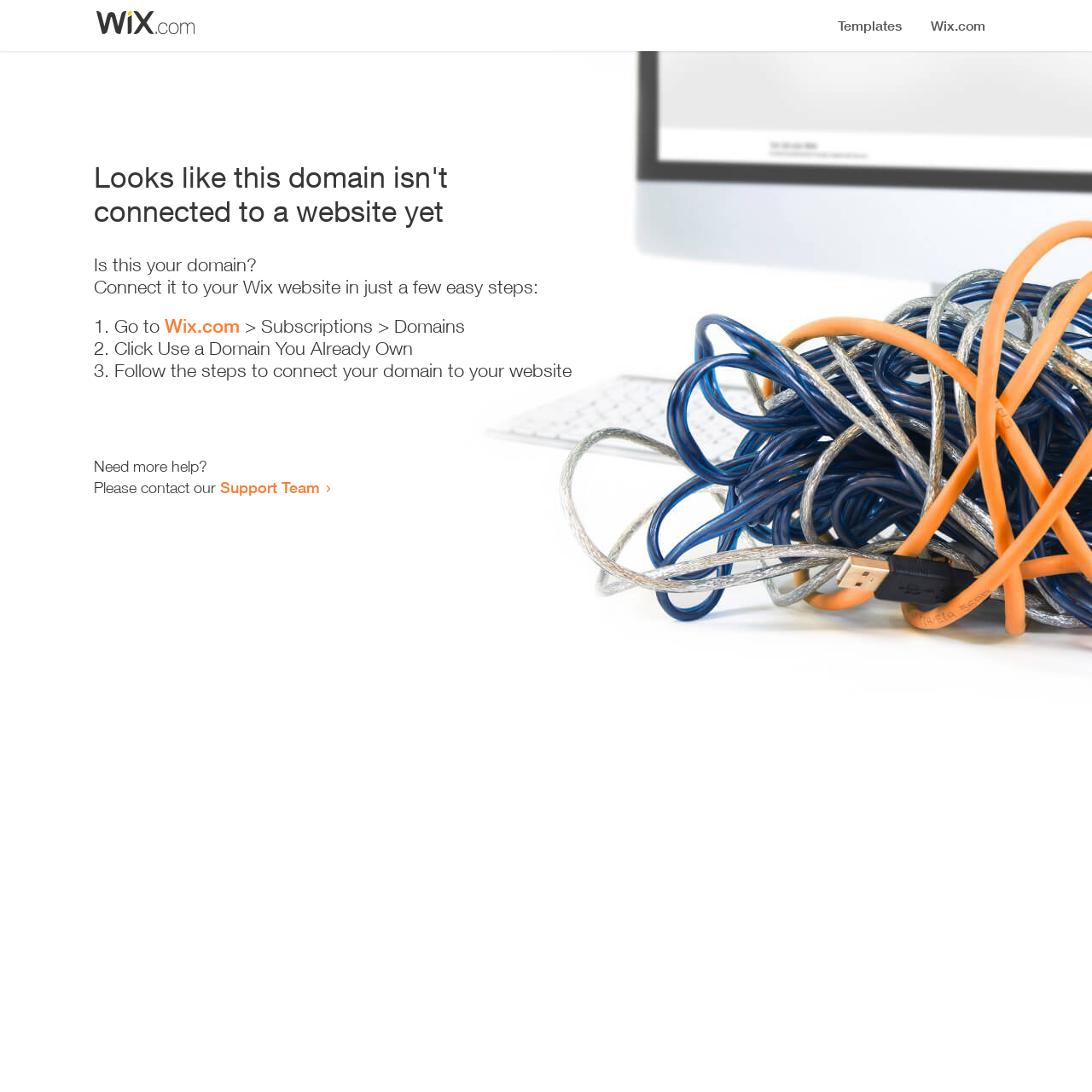How many steps are required to connect the domain to a website? Using the information from the screenshot, answer with a single word or phrase.

3